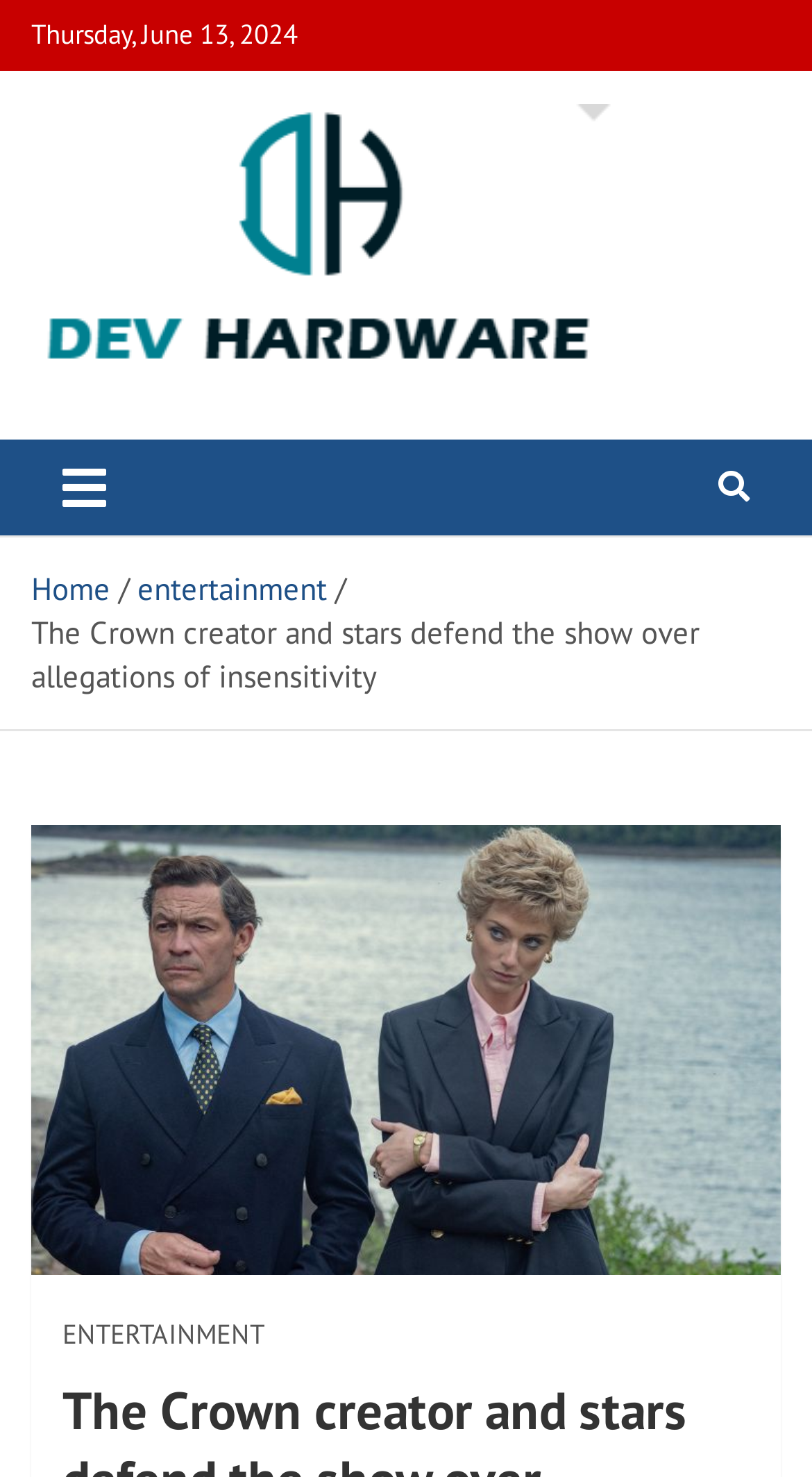Given the element description, predict the bounding box coordinates in the format (top-left x, top-left y, bottom-right x, bottom-right y). Make sure all values are between 0 and 1. Here is the element description: Dev Hardware

[0.038, 0.275, 0.5, 0.33]